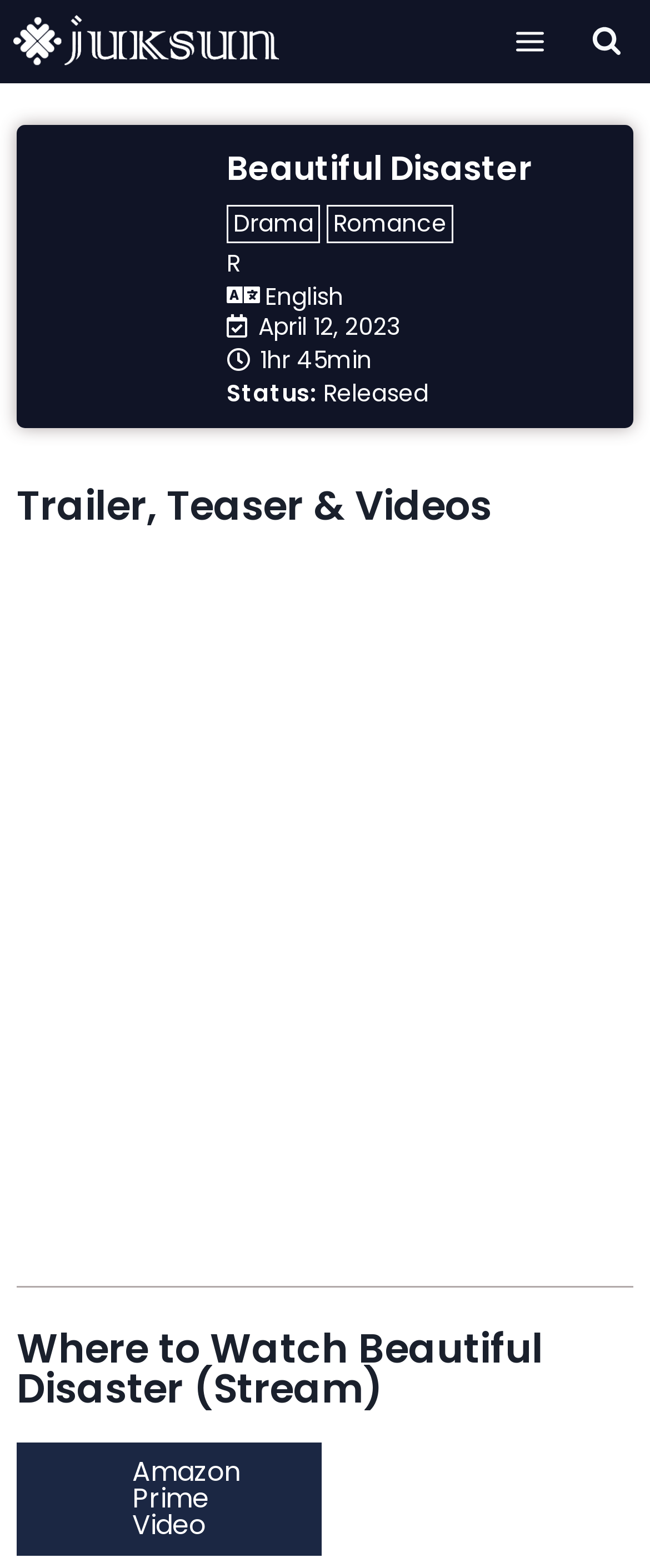Please find the bounding box for the UI element described by: "Scroll to top".

[0.884, 0.657, 0.923, 0.674]